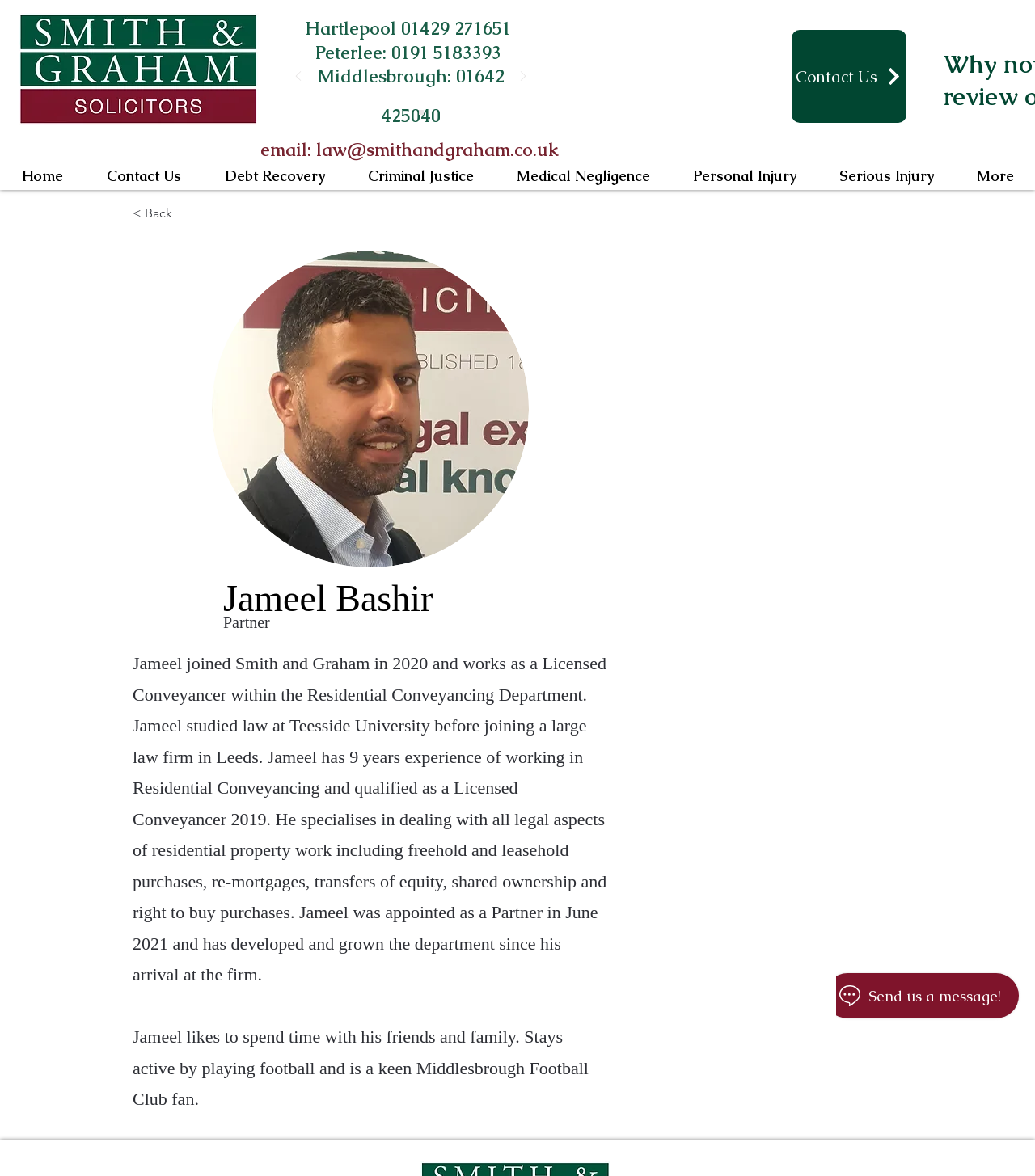Please study the image and answer the question comprehensively:
What is the name of the football club Jameel Bashir supports?

I found this information by reading the text that describes Jameel Bashir's personal interests, which mentions that he is a keen Middlesbrough Football Club fan.